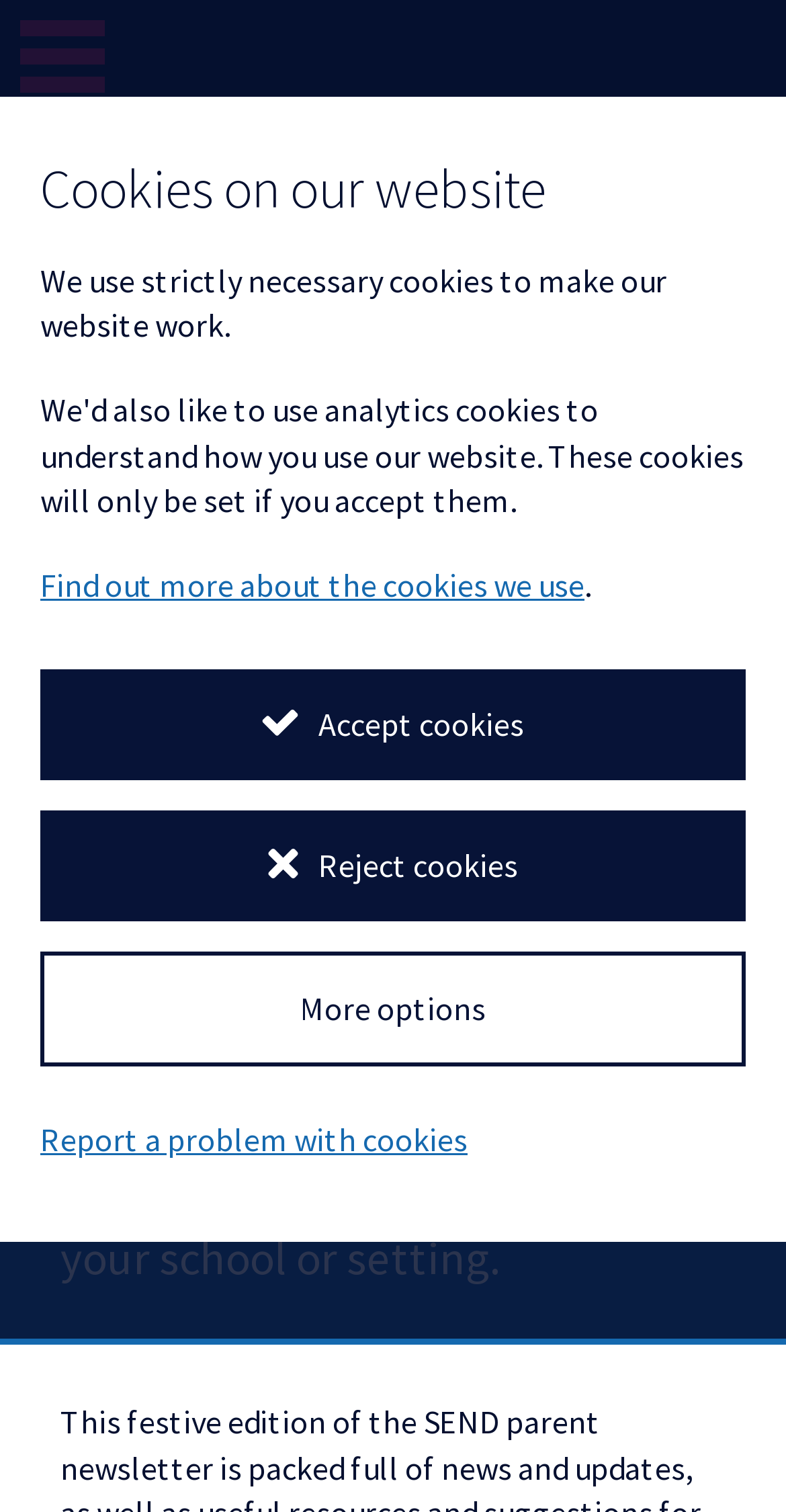From the element description News and events, predict the bounding box coordinates of the UI element. The coordinates must be specified in the format (top-left x, top-left y, bottom-right x, bottom-right y) and should be within the 0 to 1 range.

[0.245, 0.396, 0.537, 0.423]